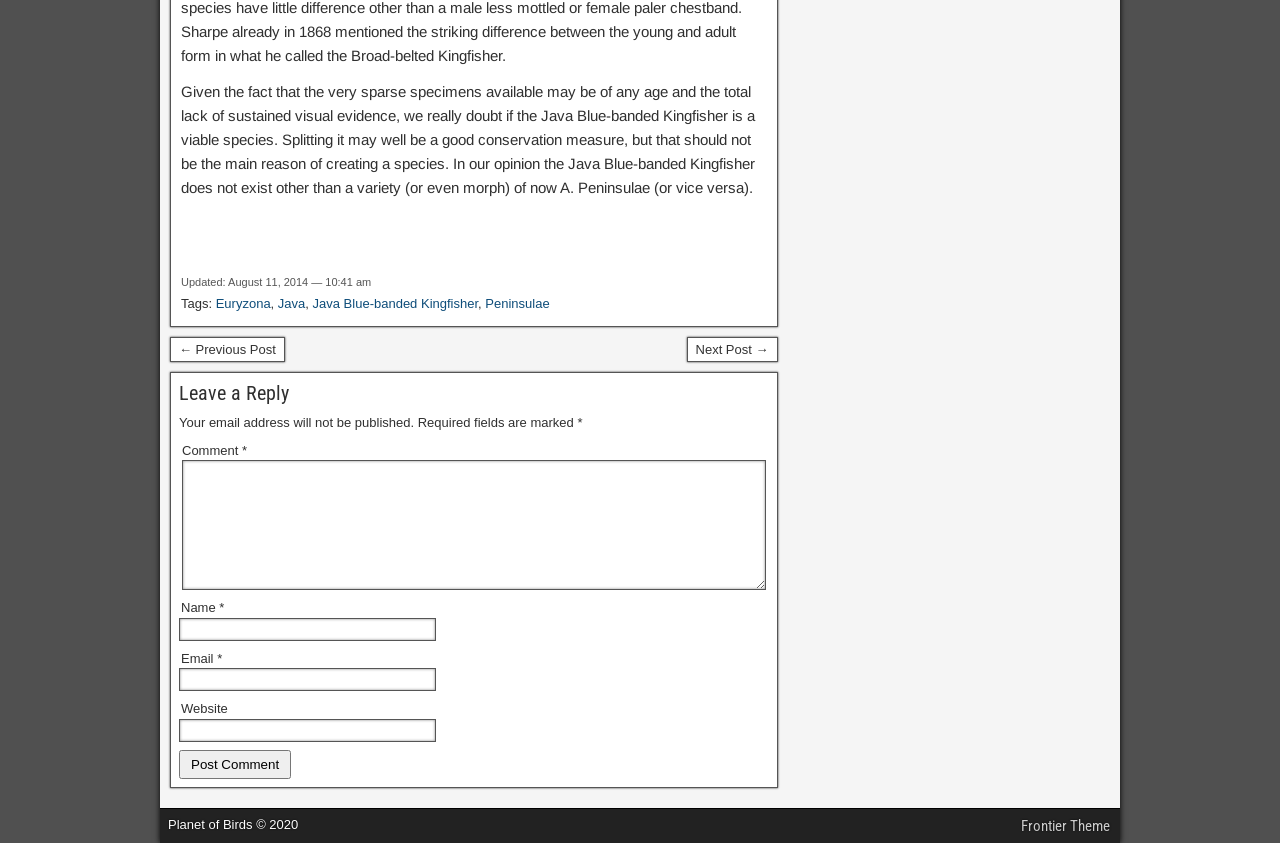Determine the bounding box coordinates of the region I should click to achieve the following instruction: "Type your comment in the 'Comment' field". Ensure the bounding box coordinates are four float numbers between 0 and 1, i.e., [left, top, right, bottom].

[0.142, 0.546, 0.598, 0.7]